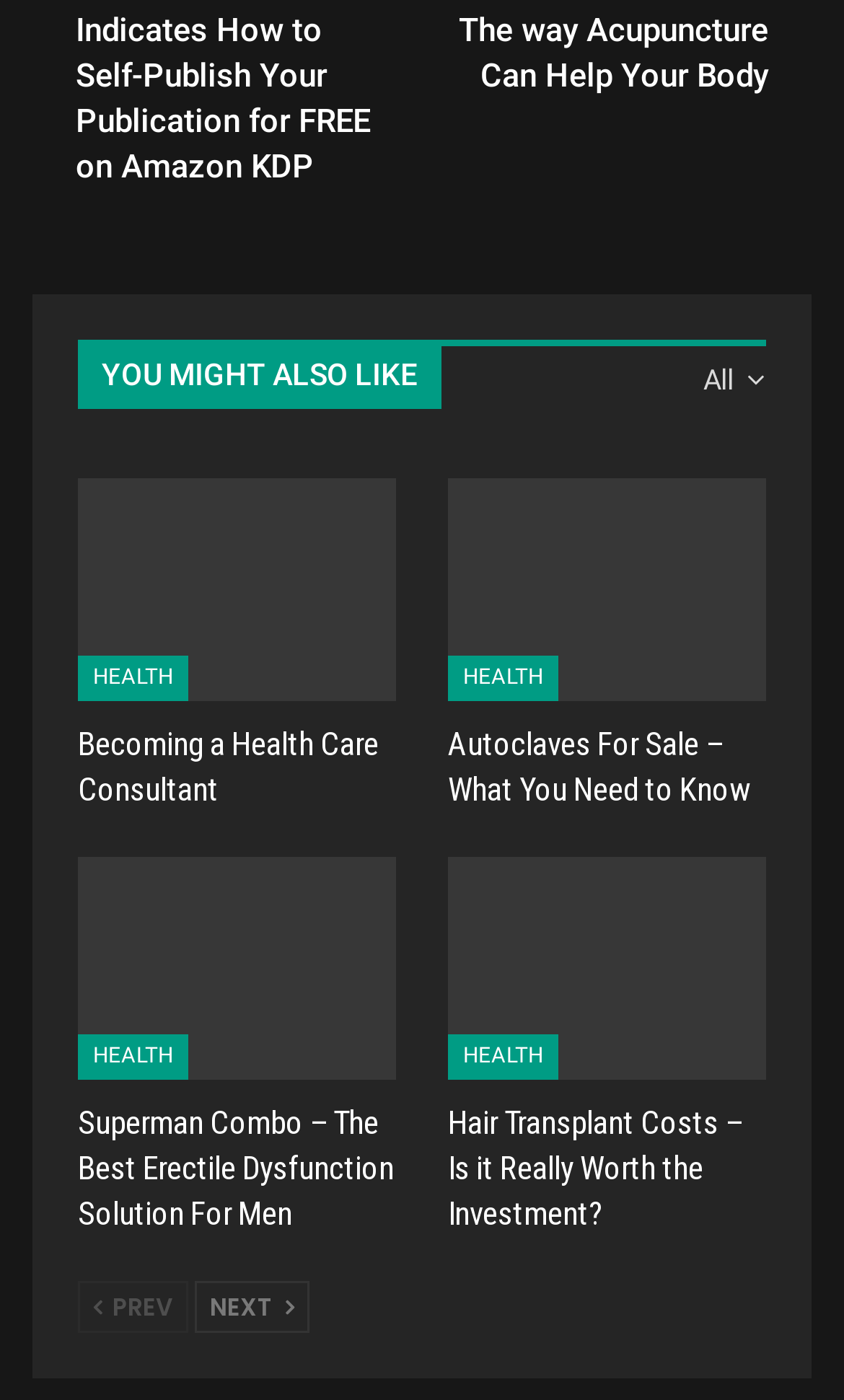Specify the bounding box coordinates of the area to click in order to follow the given instruction: "go to next post."

None